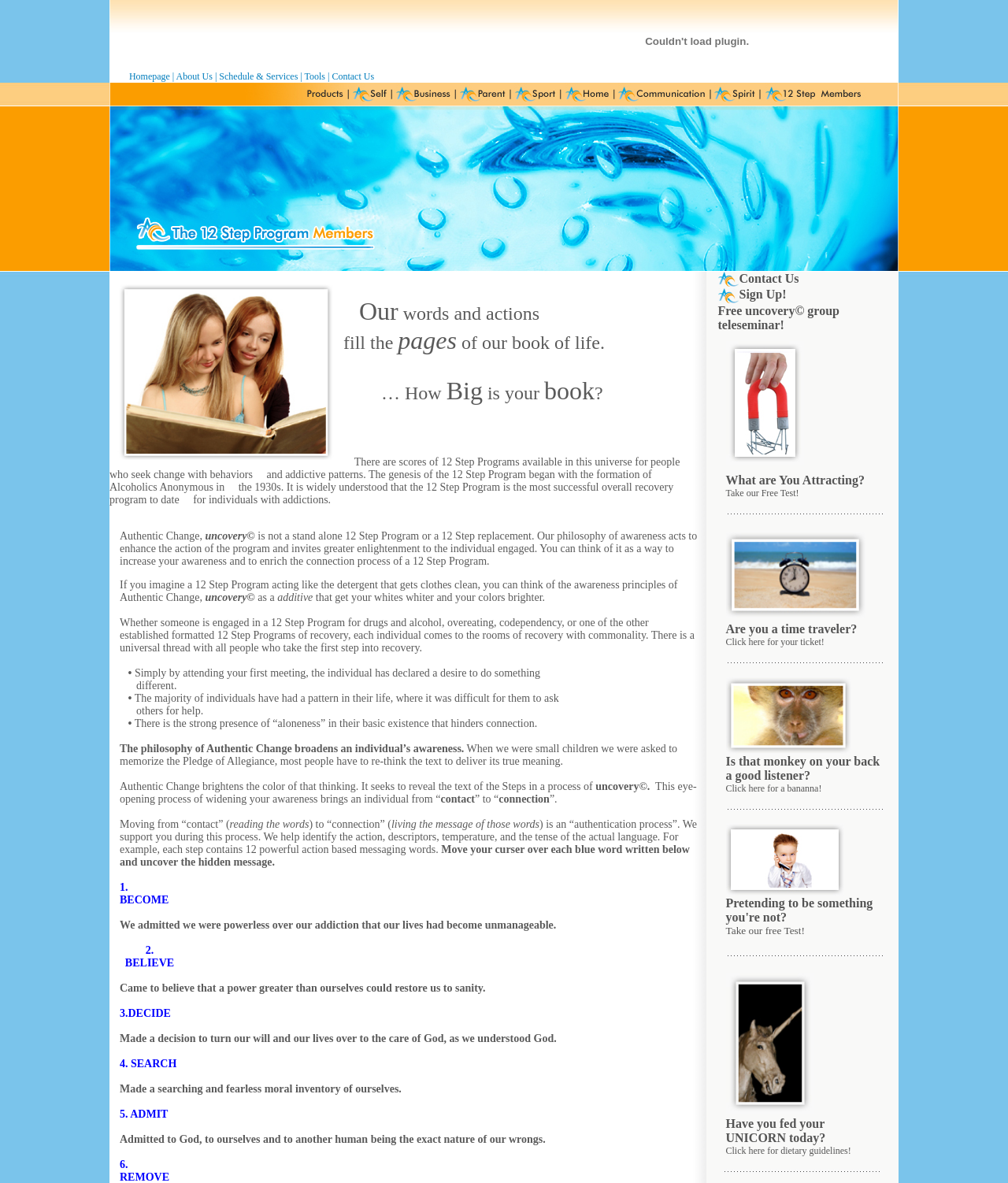Show the bounding box coordinates of the region that should be clicked to follow the instruction: "Click the 'Contact Us' link."

[0.329, 0.06, 0.371, 0.069]